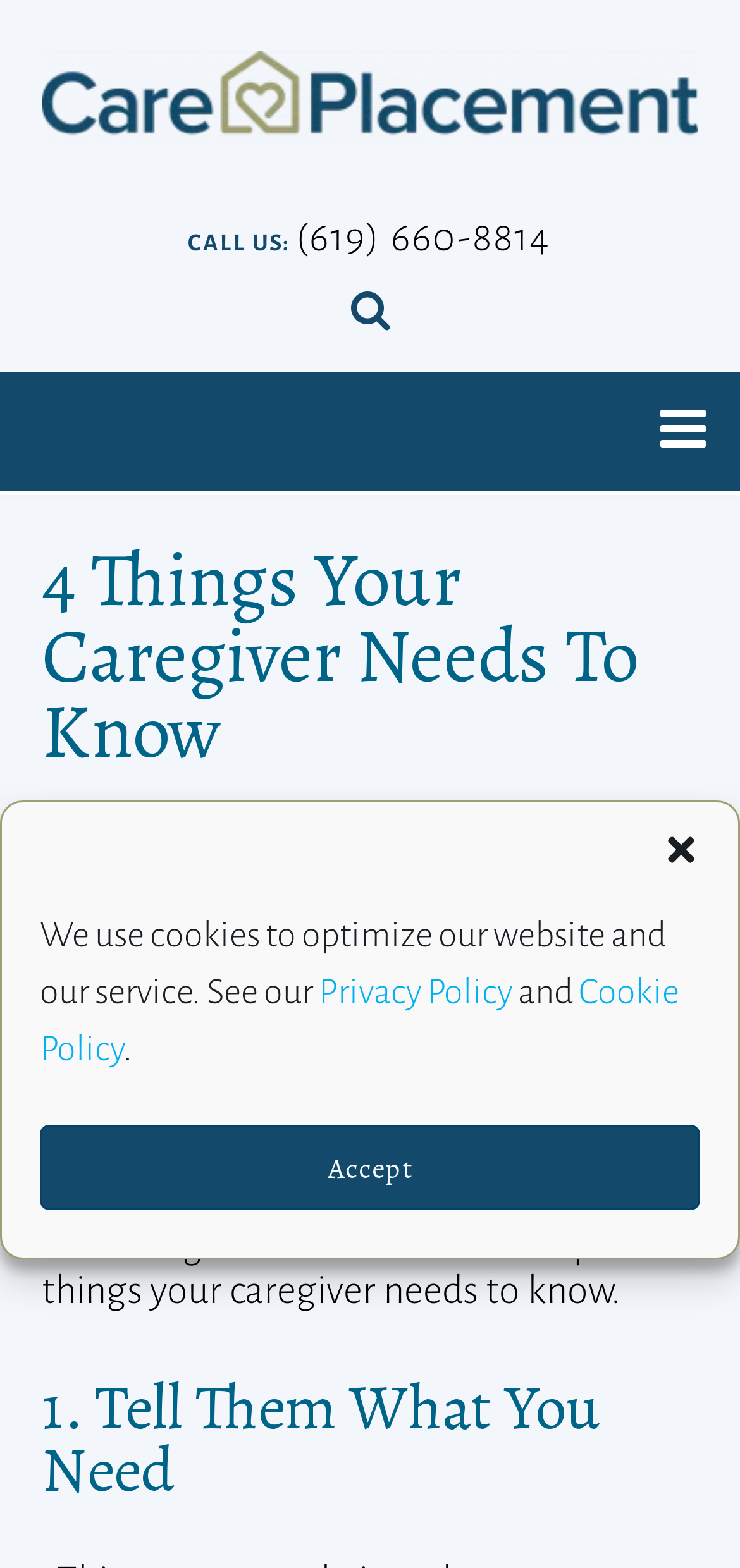What is the first thing caregivers need to know?
From the details in the image, answer the question comprehensively.

I found this by looking at the subheading '1. Tell Them What You Need', which suggests that this is the first important thing caregivers need to know.